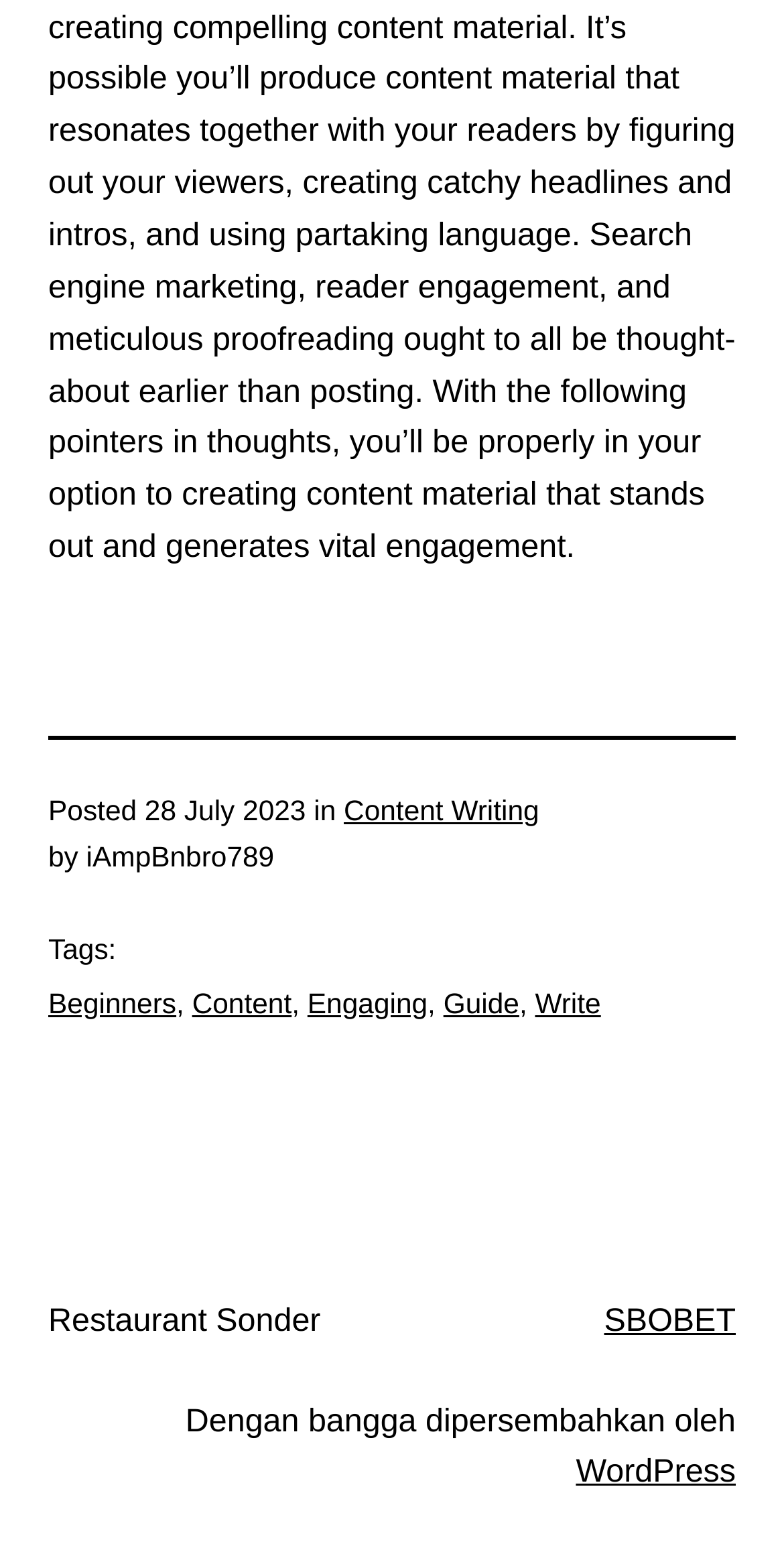What is the category of the article?
Please provide a single word or phrase as your answer based on the image.

Content Writing